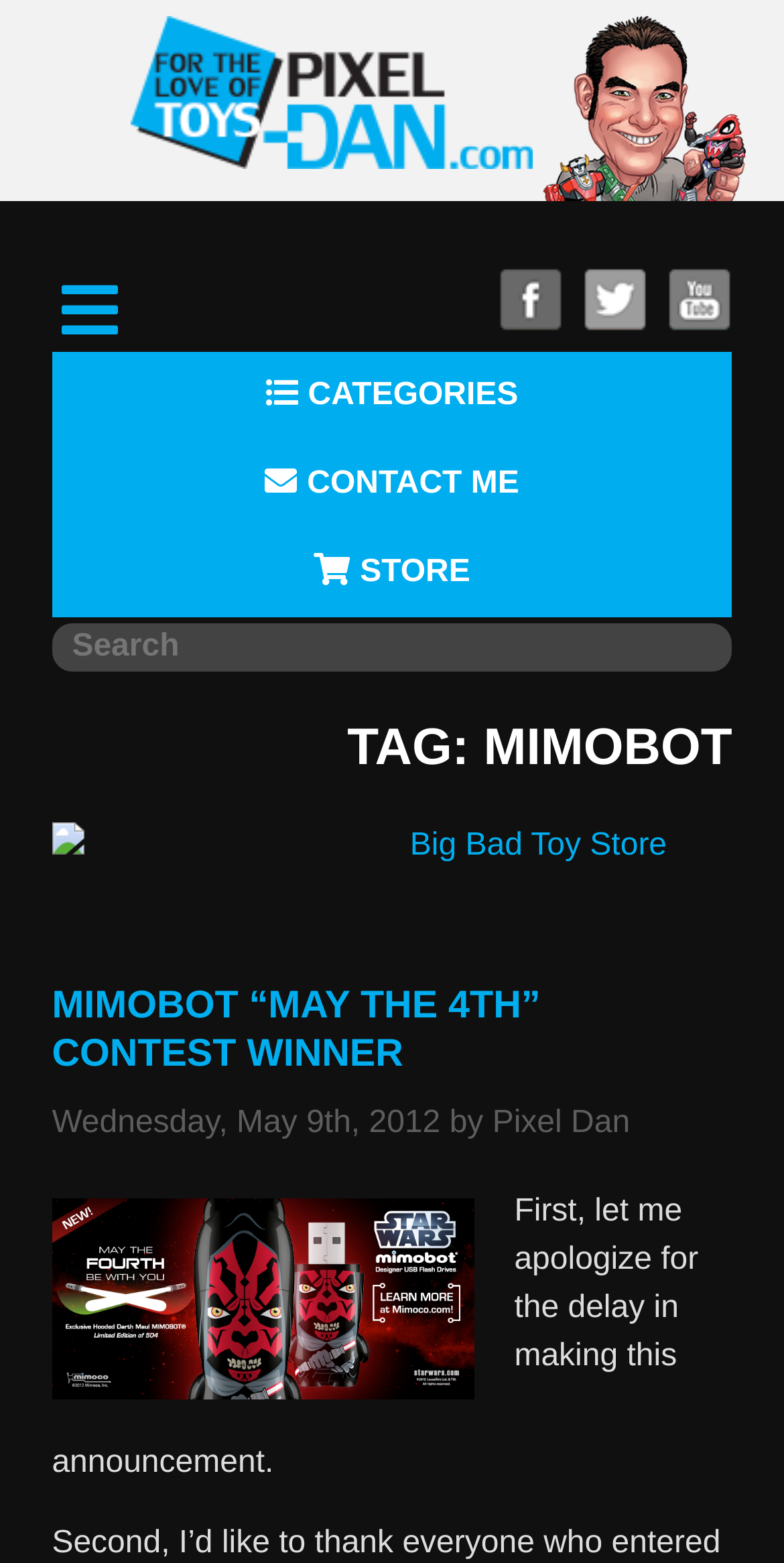Please answer the following question as detailed as possible based on the image: 
What is the purpose of the textbox in the top-right corner?

I found a textbox with a label 'SEARCH FOR:' in the top-right corner of the webpage, which suggests that its purpose is to search for something on the website.